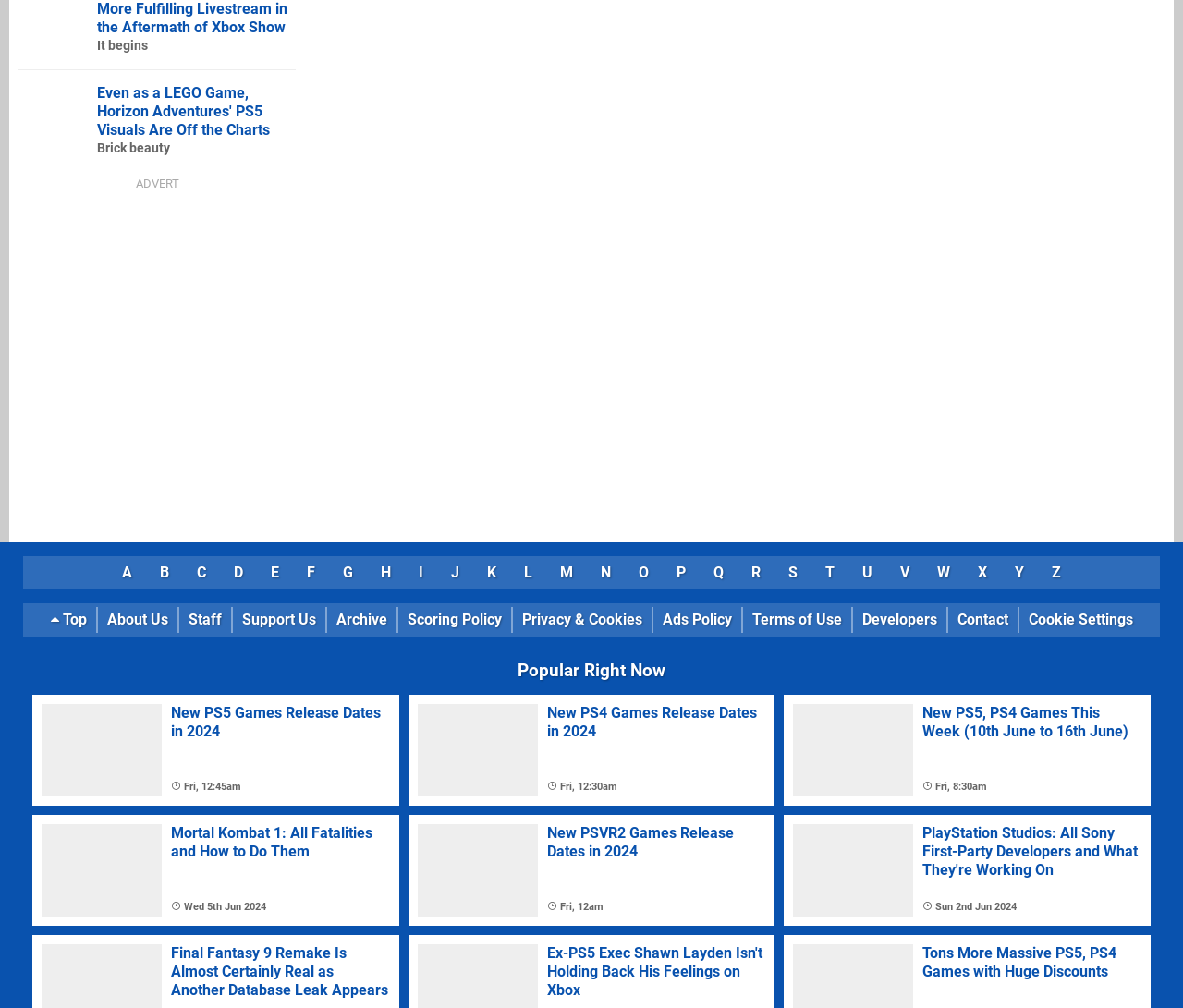Find the bounding box of the UI element described as: "parent_node: Menu". The bounding box coordinates should be given as four float values between 0 and 1, i.e., [left, top, right, bottom].

None